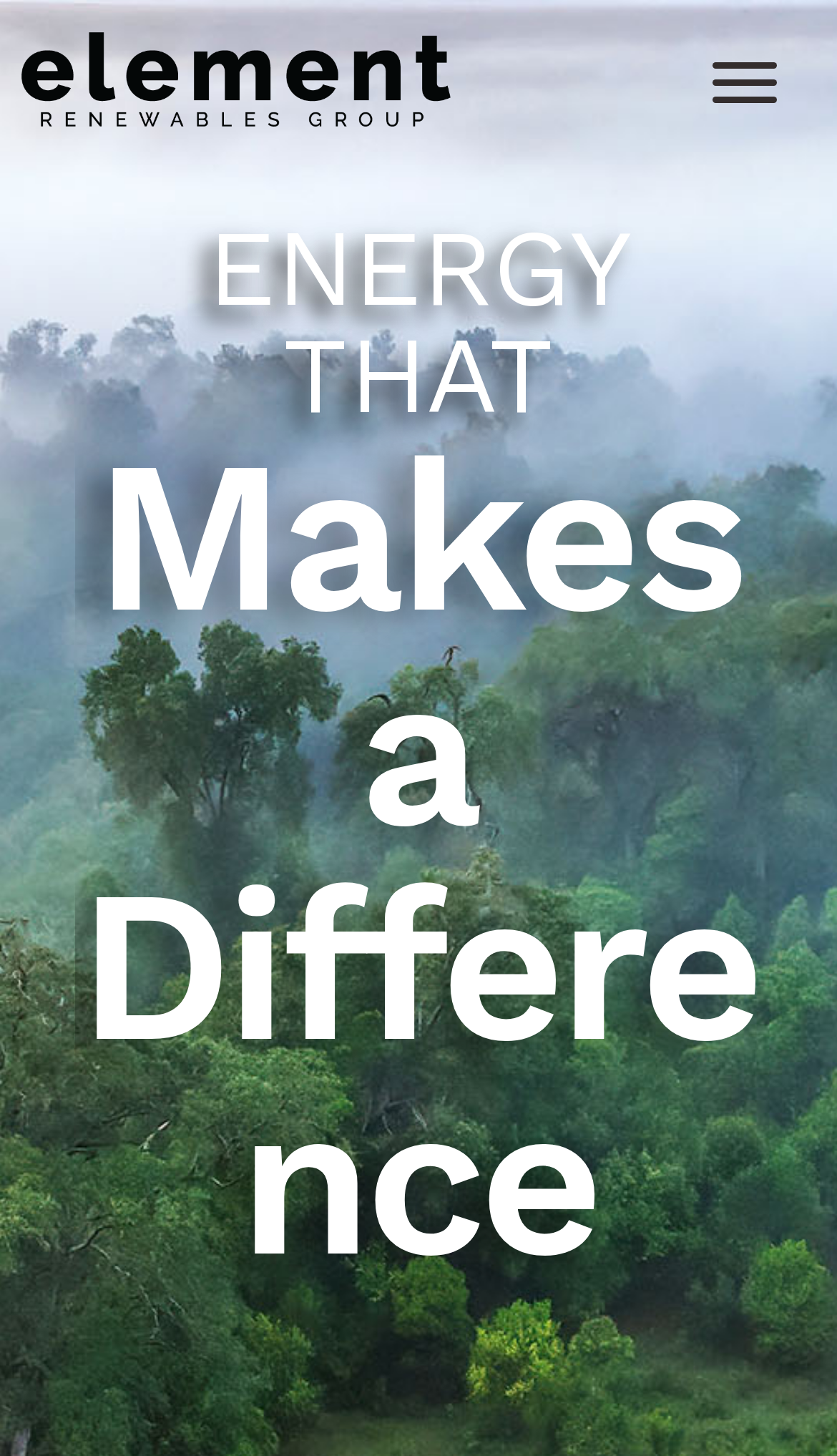Provide the bounding box coordinates for the UI element that is described as: "aria-label="Menu"".

[0.831, 0.033, 0.949, 0.083]